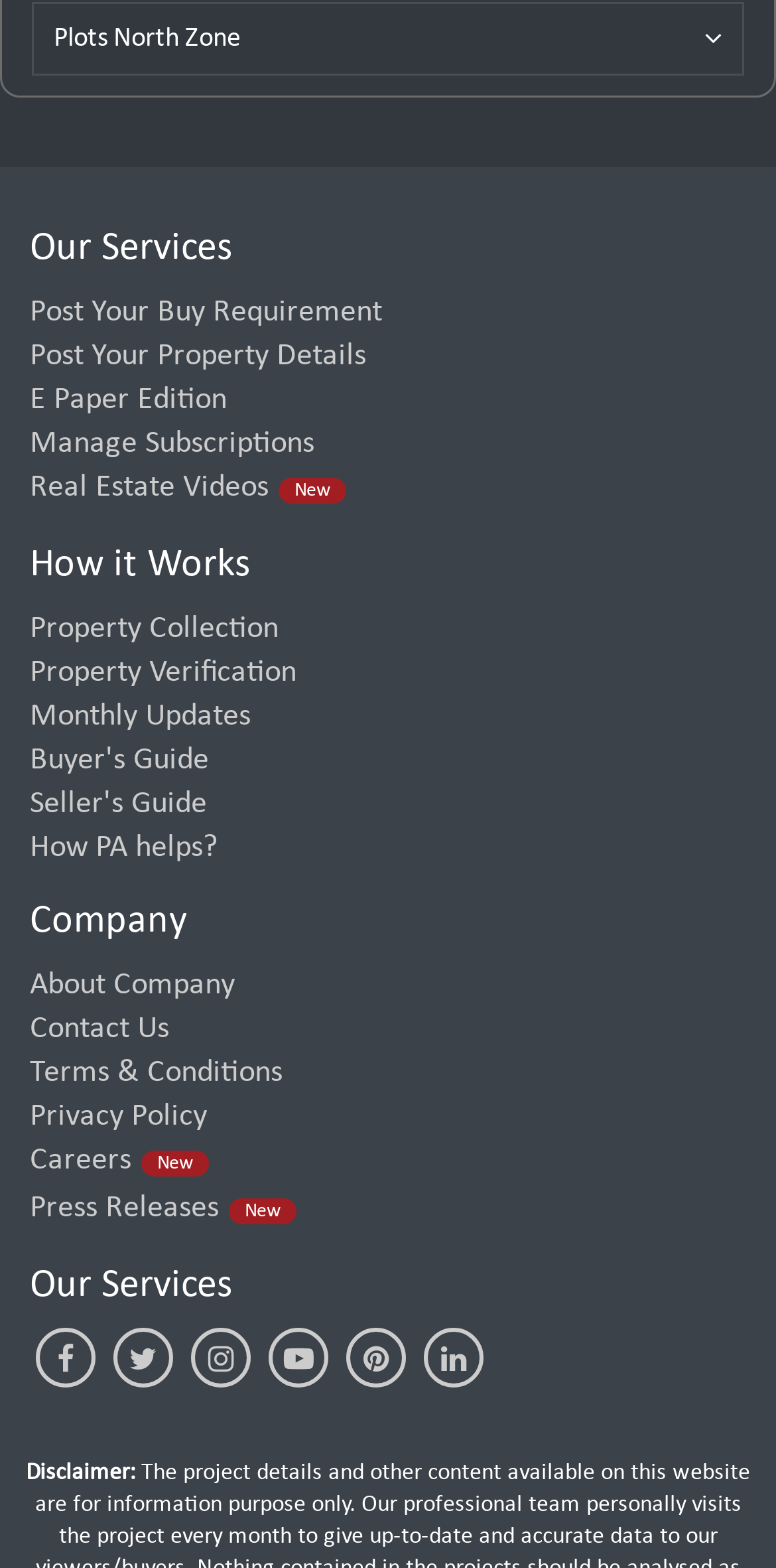Give a concise answer using only one word or phrase for this question:
What is the disclaimer about?

Not specified